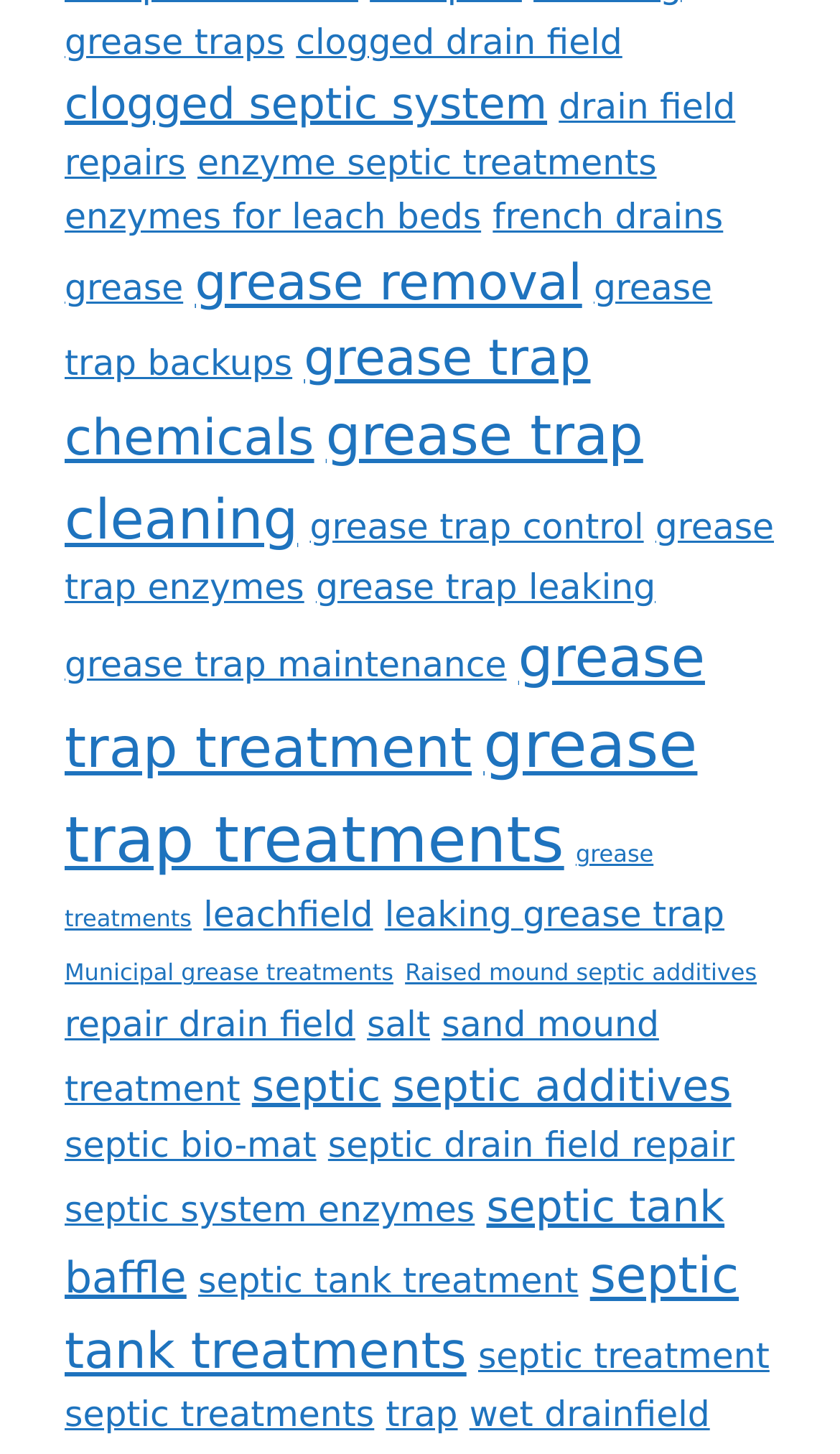Find the bounding box coordinates of the clickable element required to execute the following instruction: "click on clogged drain field". Provide the coordinates as four float numbers between 0 and 1, i.e., [left, top, right, bottom].

[0.352, 0.015, 0.741, 0.043]